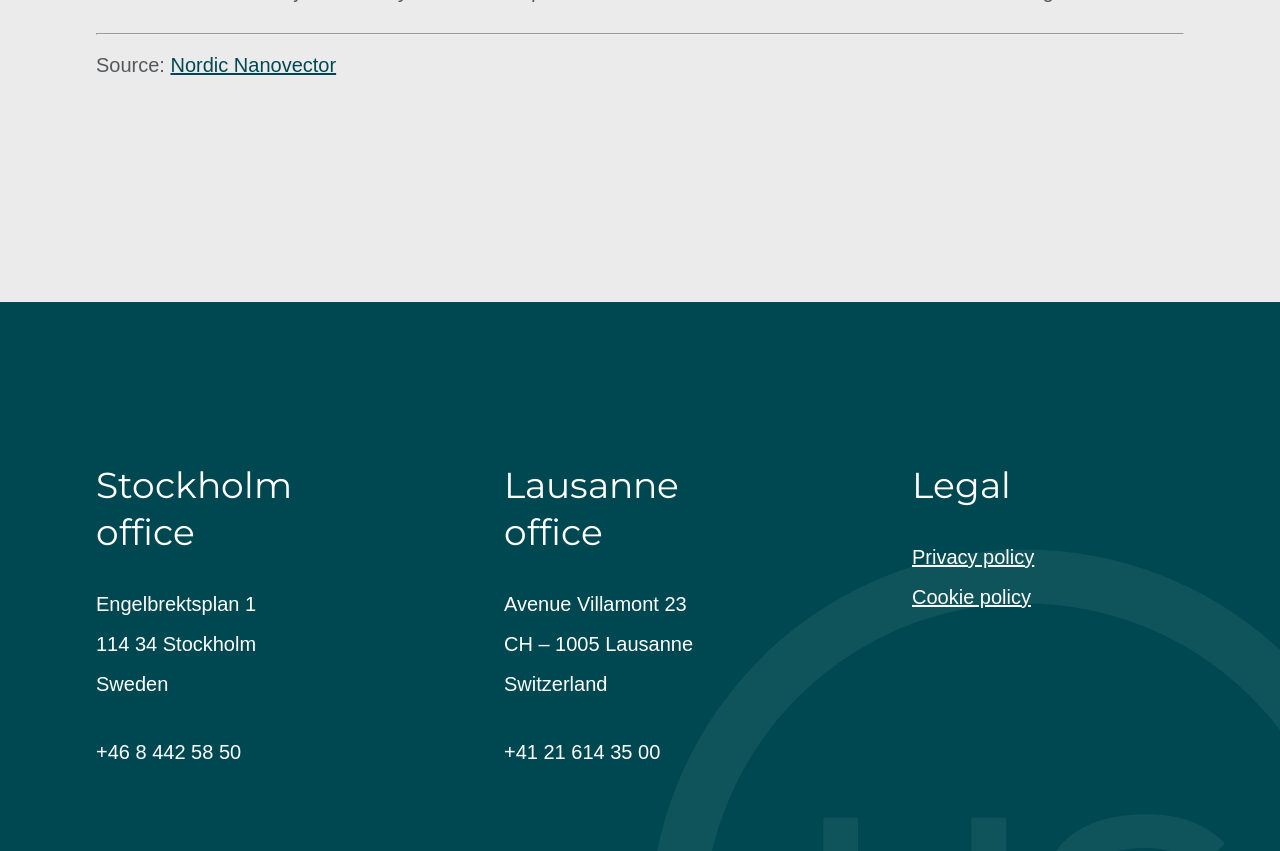What is the country of the Lausanne office?
With the help of the image, please provide a detailed response to the question.

I found the country by looking at the static text element under the 'Lausanne office' heading, which is 'Switzerland'.